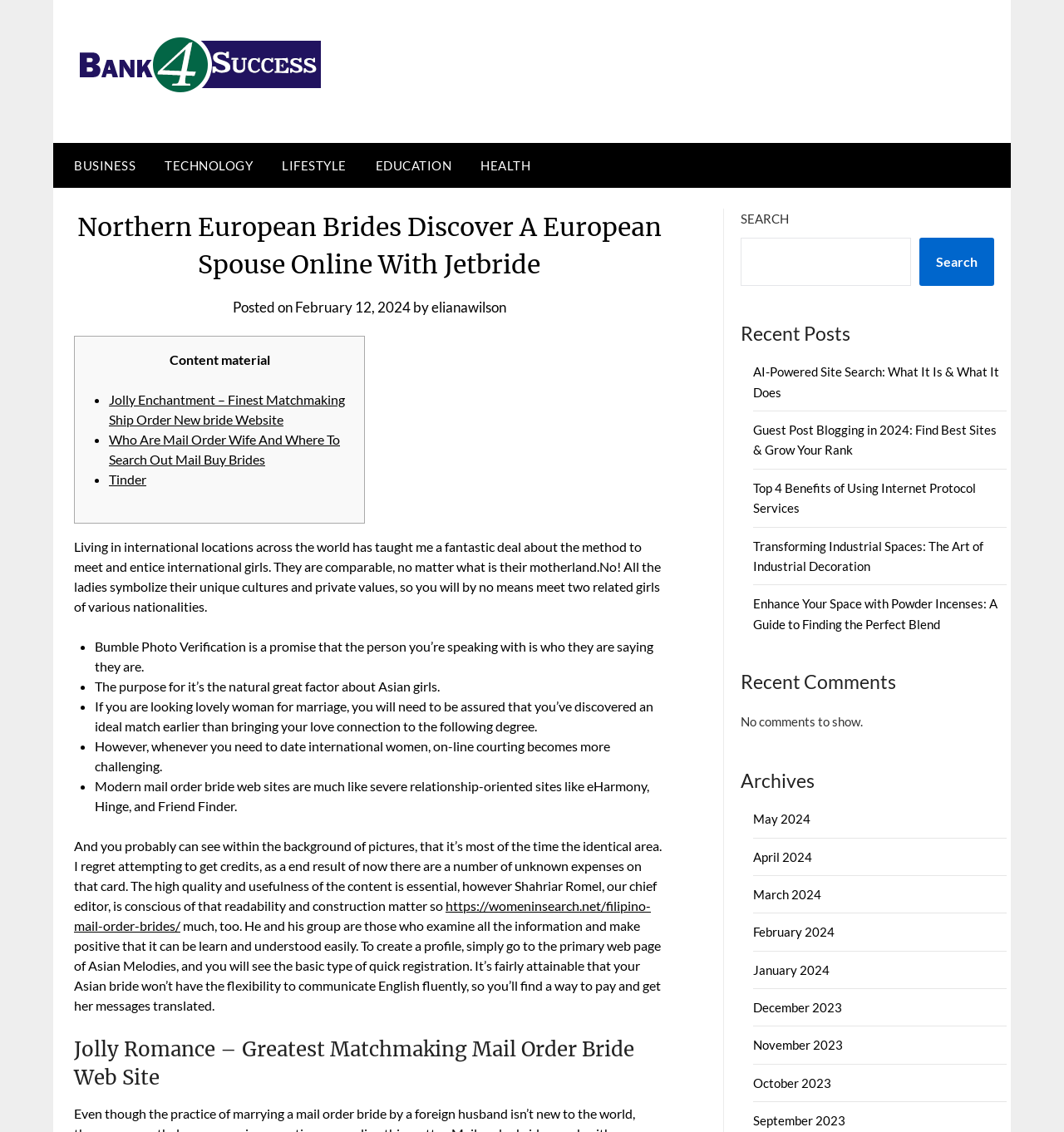Pinpoint the bounding box coordinates of the element to be clicked to execute the instruction: "Read the 'Northern European Brides Discover A European Spouse Online With Jetbride' article".

[0.07, 0.185, 0.624, 0.251]